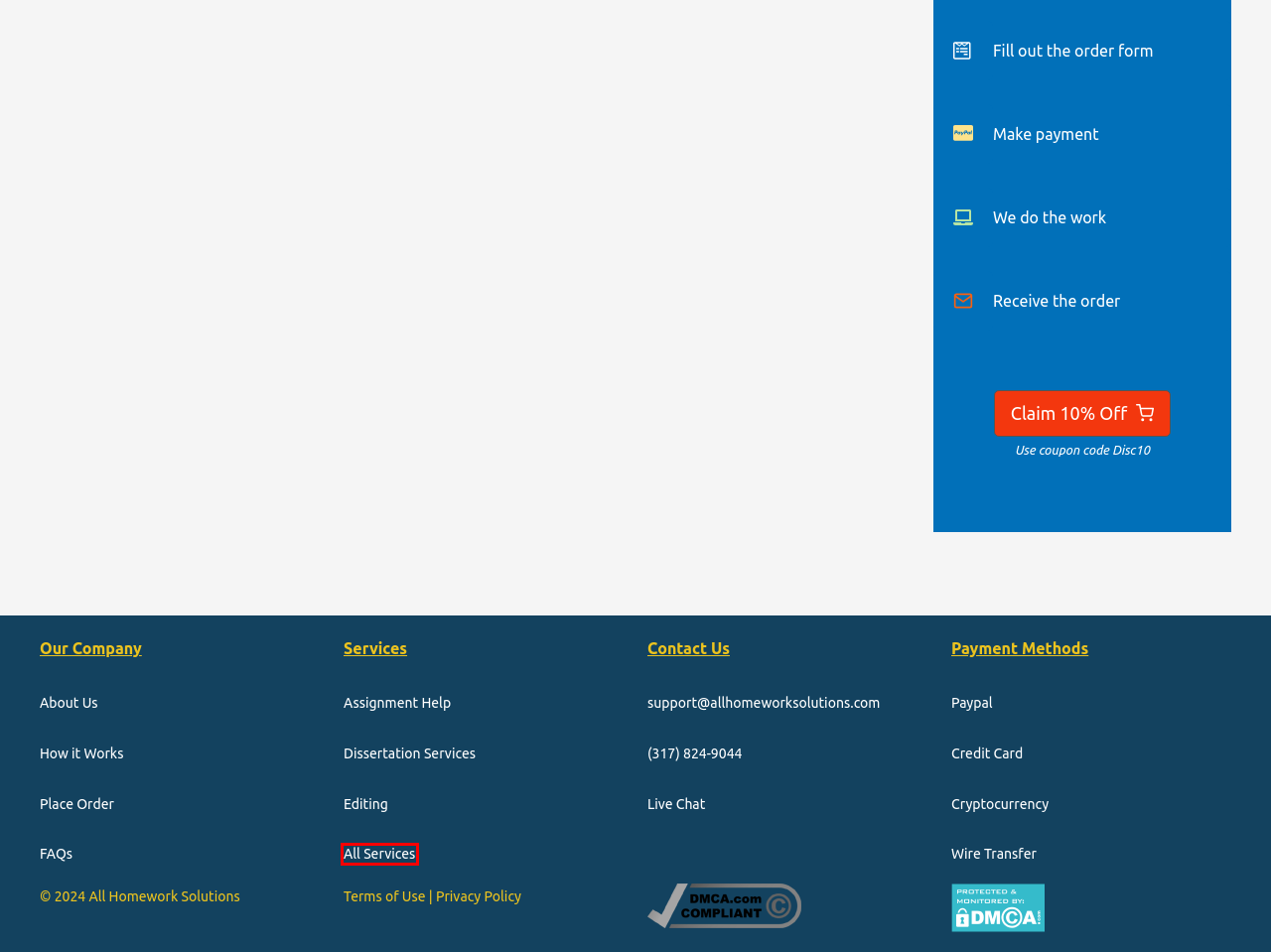You’re provided with a screenshot of a webpage that has a red bounding box around an element. Choose the best matching webpage description for the new page after clicking the element in the red box. The options are:
A. Terms And Conditions - All Homework Solutions
B. Frequently Asked Questions - All Homework Solutions
C. All Homework Solutions – Place Your Research/Essay Project Order
D. Editing Services - All Homework Solutions
E. Assignment Help - All Homework Solutions
F. Our Services - All Homework Solutions
G. Dissertation Services - All Homework Solutions
H. Custom Writing And Editing Services - All Homework Solutions

F